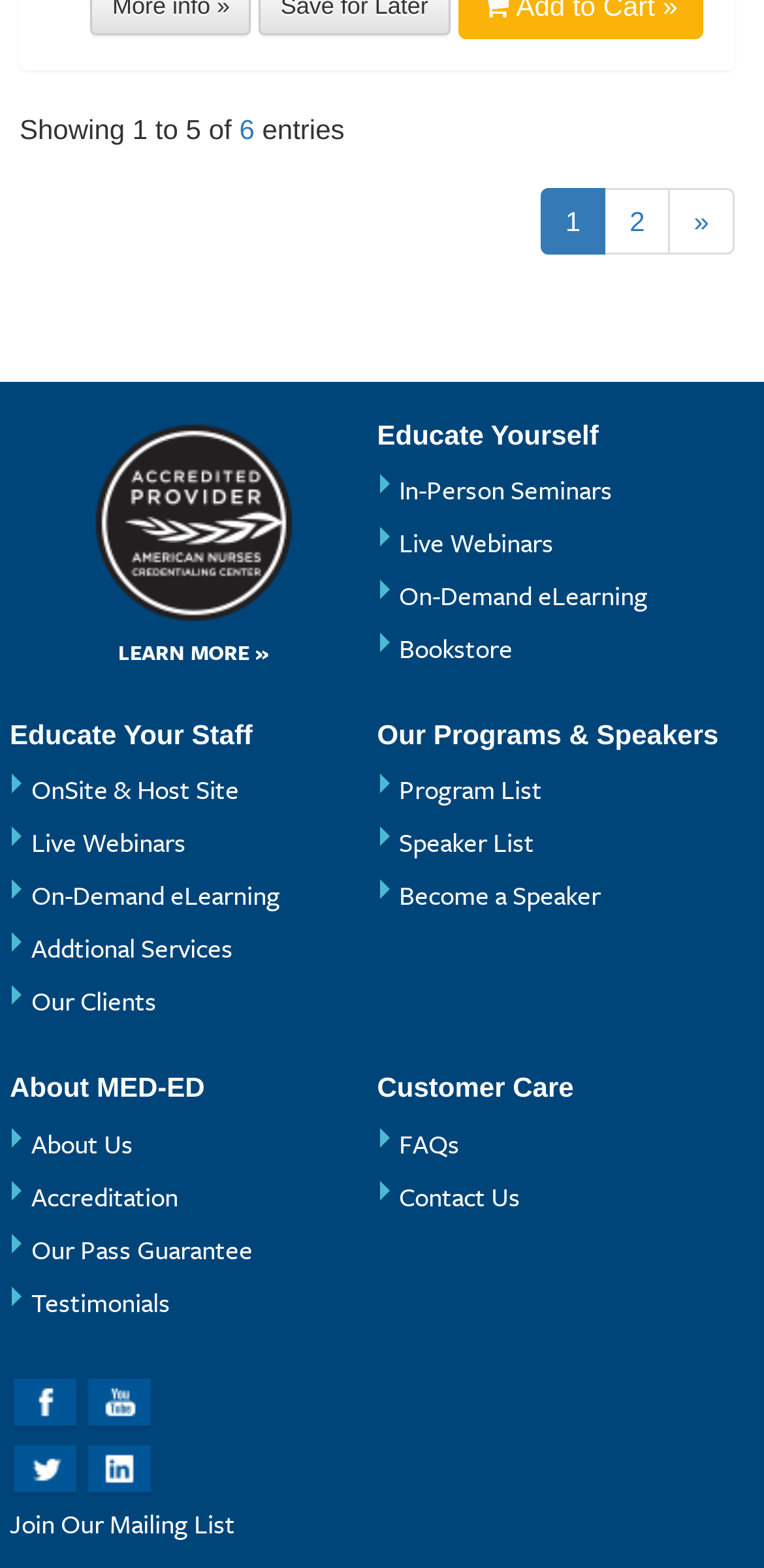What is the current page number?
Look at the image and provide a short answer using one word or a phrase.

1